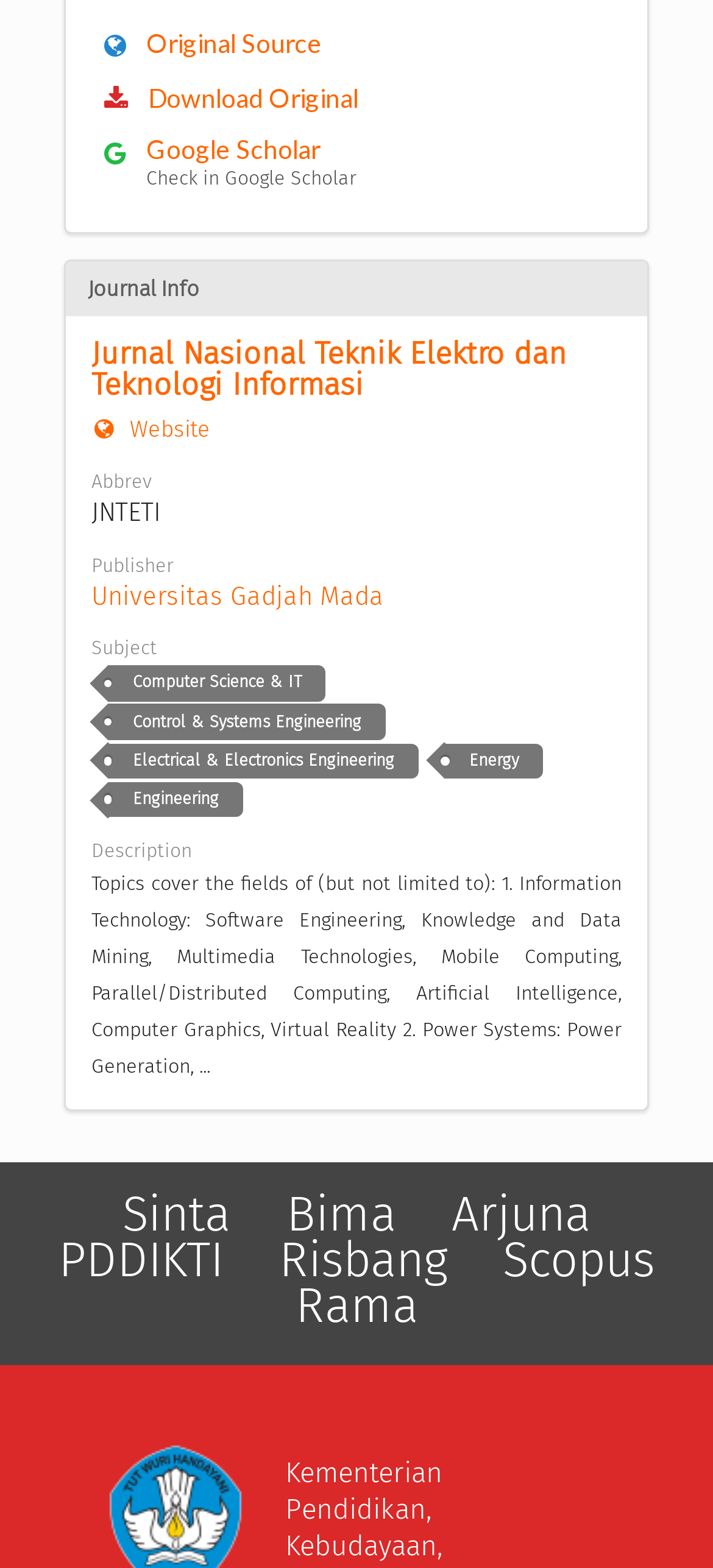Determine the bounding box coordinates of the clickable area required to perform the following instruction: "Explore the publisher's page". The coordinates should be represented as four float numbers between 0 and 1: [left, top, right, bottom].

[0.128, 0.37, 0.538, 0.39]